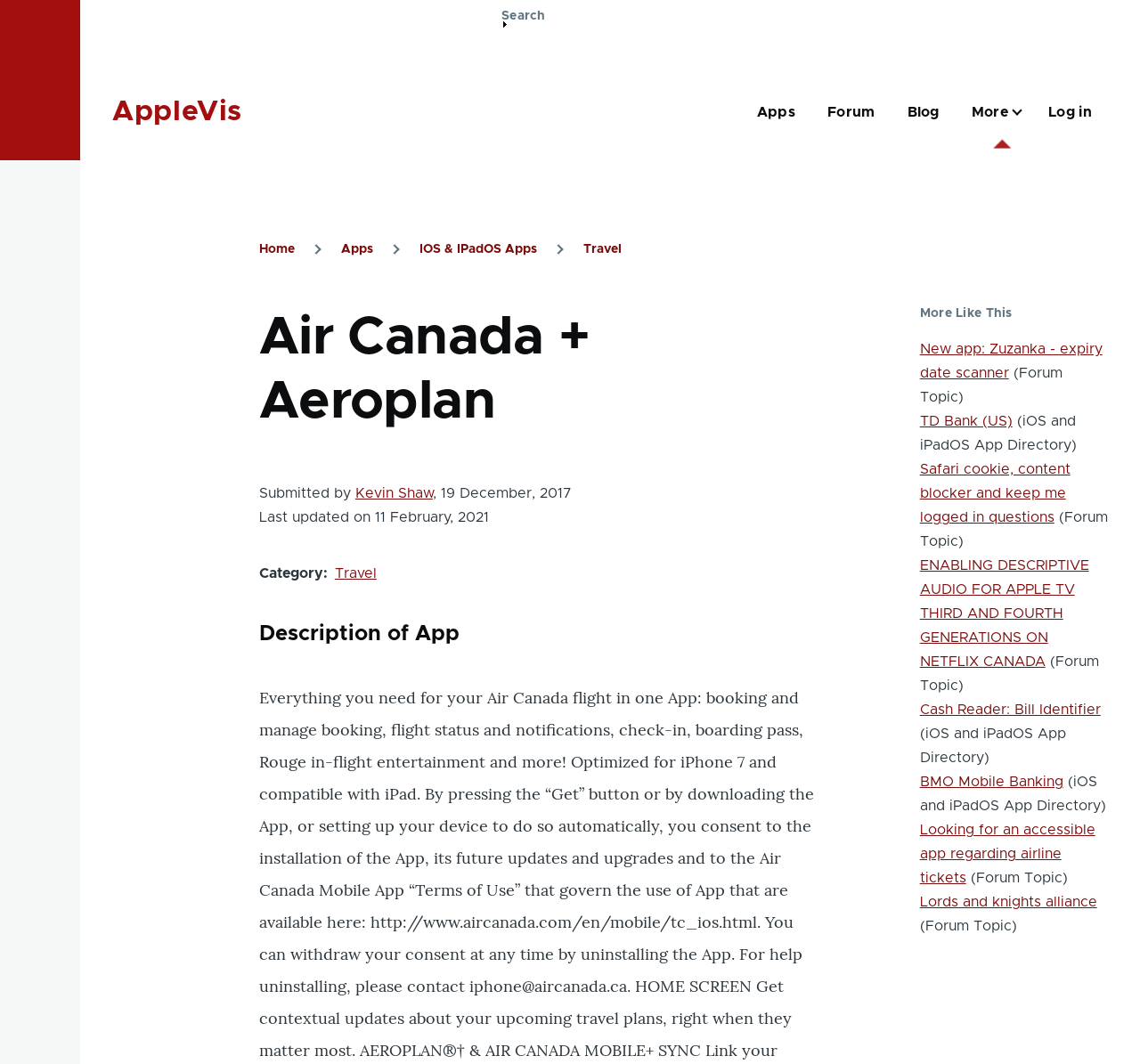Give a concise answer using one word or a phrase to the following question:
What is the name of the person who submitted the app?

Kevin Shaw